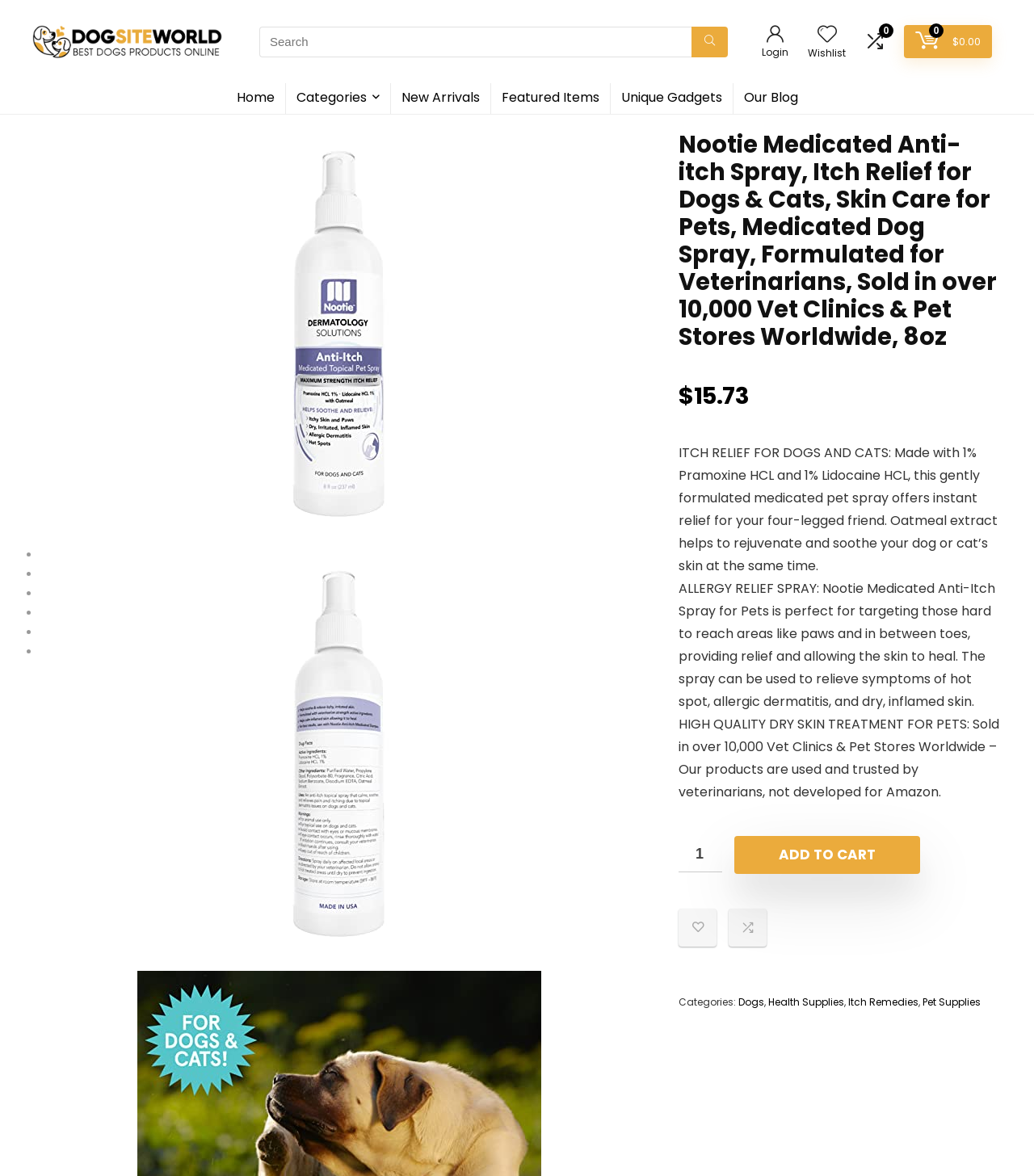Provide an in-depth description of the elements and layout of the webpage.

The webpage is an online shop for dog products, specifically showcasing a medicated anti-itch spray for dogs and cats. At the top left, there is a logo with the text "No1 Online Shop for Best Dog Products" accompanied by an image. Next to it, there is a search bar with a "Search" button. 

On the top right, there is a layout table with links to "Login", "Wishlist", and a shopping cart with a price of $0.00. Below this, there are navigation links to "Home", "Categories", "New Arrivals", "Featured Items", "Unique Gadgets", and "Our Blog".

The main content of the page is a product showcase, featuring an image of the medicated anti-itch spray. The product name is "Nootie Medicated Anti-itch Spray, Itch Relief for Dogs & Cats, Skin Care for Pets, Medicated Dog Spray, Formulated for Veterinarians, Sold in over 10,000 Vet Clinics & Pet Stores Worldwide, 8oz". Below the image, there are three paragraphs of text describing the product's features and benefits, including its ability to provide instant relief for itchy skin, target hard-to-reach areas, and offer high-quality dry skin treatment.

To the right of the product description, there is a price of $15.73, a spin button to select the quantity, and an "ADD TO CART" button. Below this, there are links to categories, including "Dogs", "Health Supplies", "Itch Remedies", and "Pet Supplies".